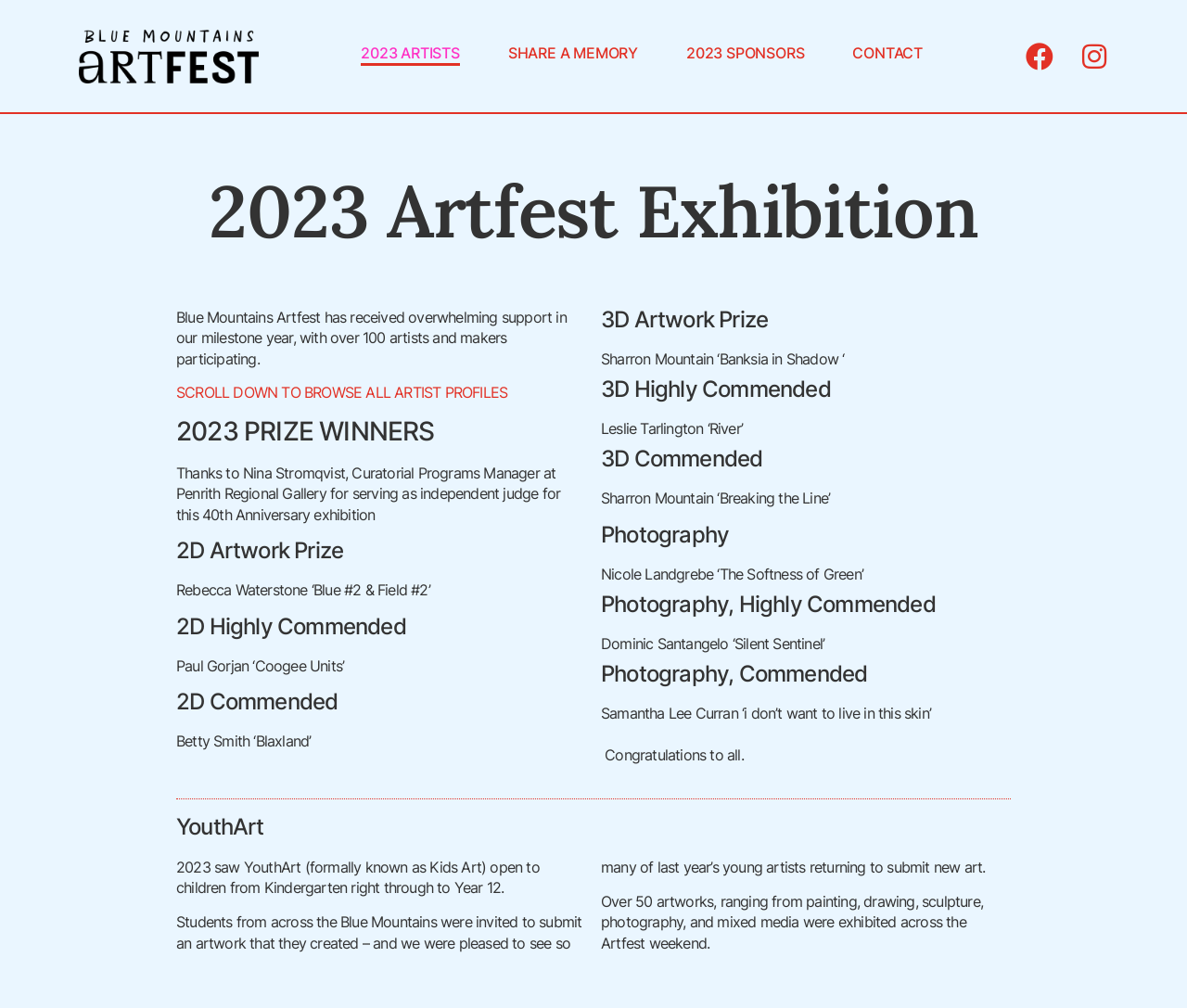Locate the bounding box coordinates of the element that should be clicked to execute the following instruction: "Check 2023 PRIZE WINNERS".

[0.148, 0.413, 0.494, 0.444]